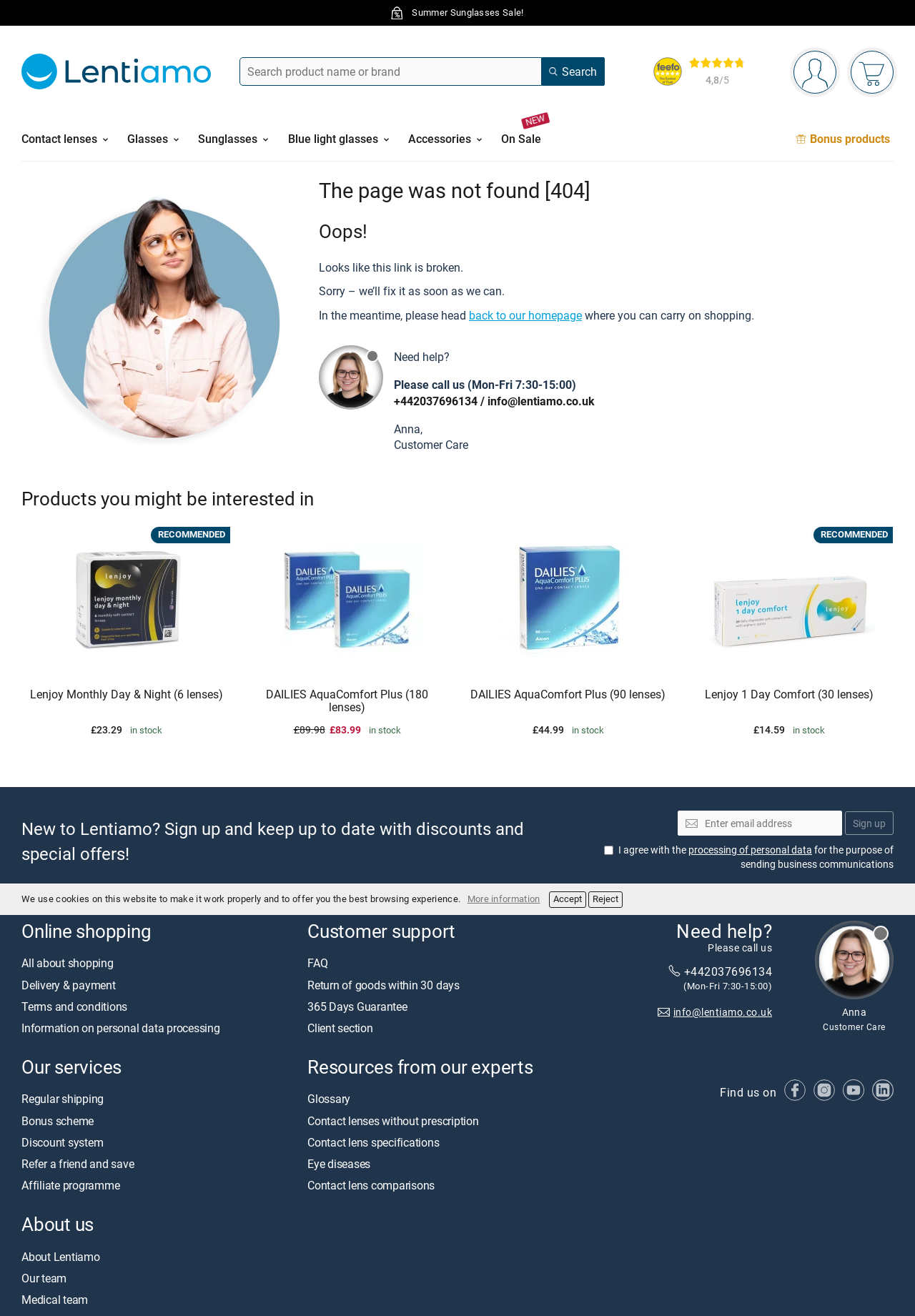Determine the bounding box coordinates of the clickable element necessary to fulfill the instruction: "View contact lenses". Provide the coordinates as four float numbers within the 0 to 1 range, i.e., [left, top, right, bottom].

[0.023, 0.089, 0.118, 0.122]